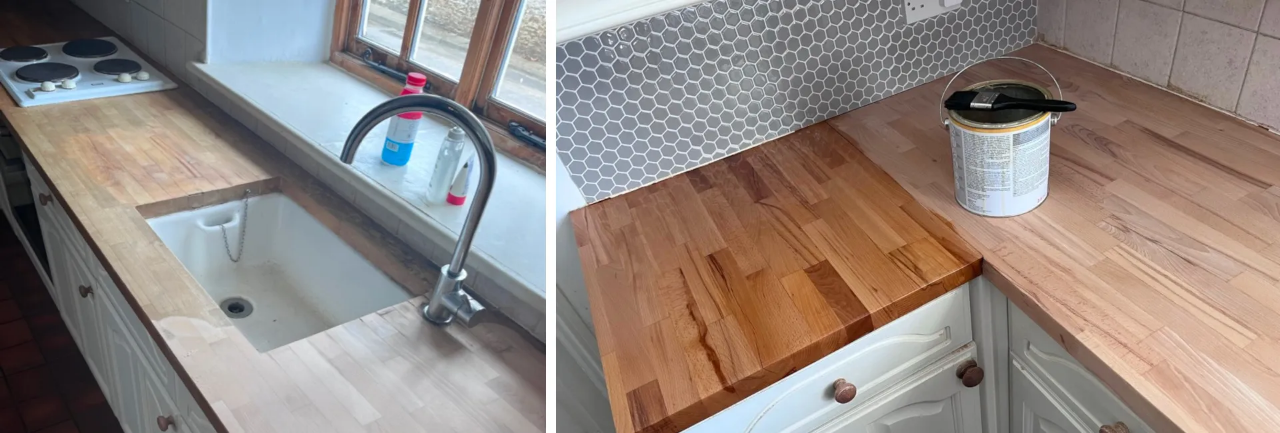Give a detailed account of everything present in the image.

This image showcases a kitchen workspace featuring two distinct sections of wooden worktops, highlighting the process of sanding and restoration. On the left side, the area around the sink is in the midst of a sanding process, displaying its unfinished state with a lighter wood tone and visible imperfections. In contrast, the right side presents a beautifully restored section, showcasing a rich, warm finish that enhances the wood's natural grain.

A modern faucet is positioned over the sink area, while a can of finishing product rests on the right, indicating preparation for further treatment. Additionally, the backdrop features a stylish hexagonal tiled splashback, complementing the overall aesthetic of the kitchen. This visual effectively demonstrates the transformative impact of expert sanding and finishing services, emphasizing the potential for revitalizing wood surfaces in a home environment.